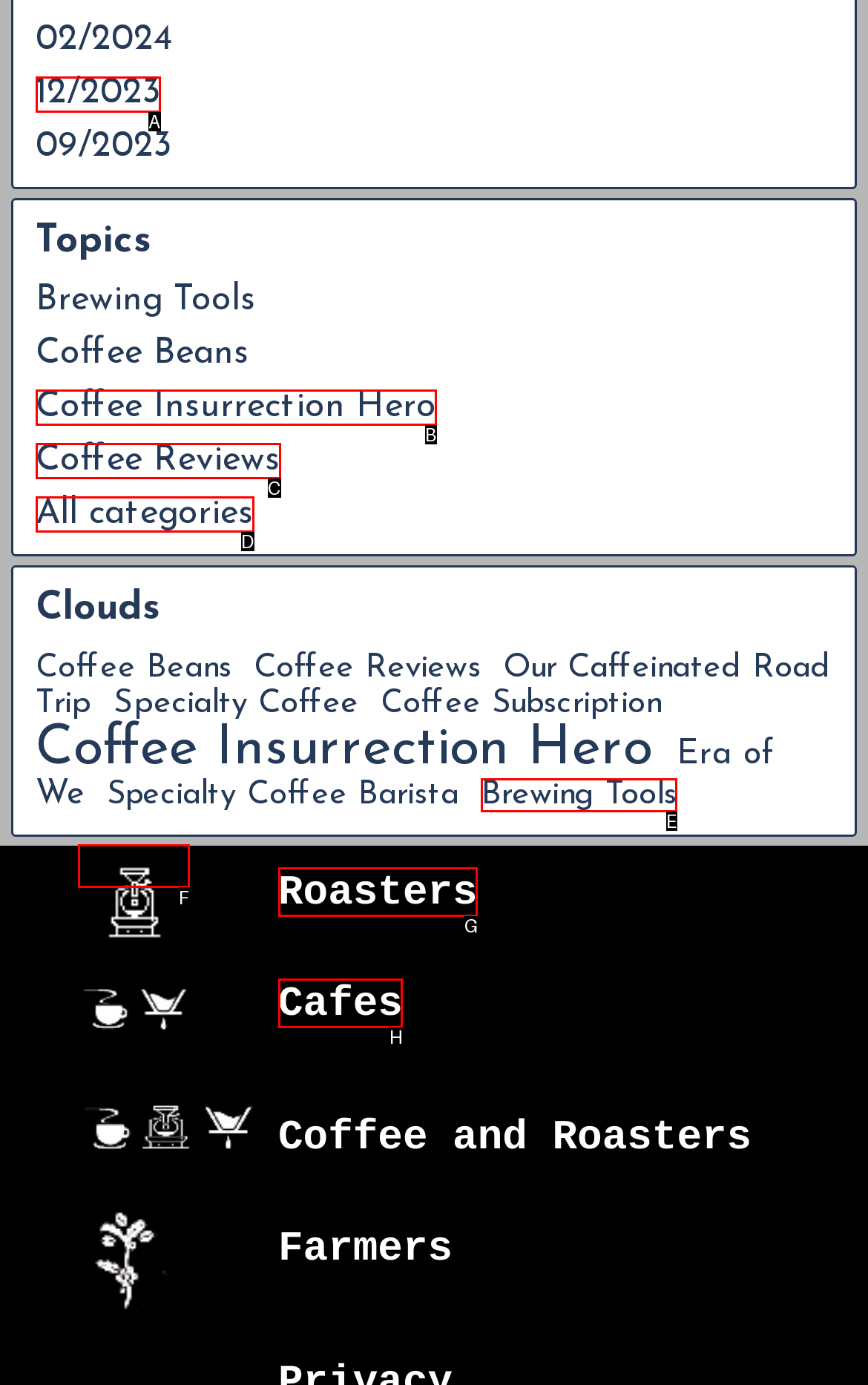Tell me which letter corresponds to the UI element that should be clicked to fulfill this instruction: Explore specialty coffee roasters
Answer using the letter of the chosen option directly.

F